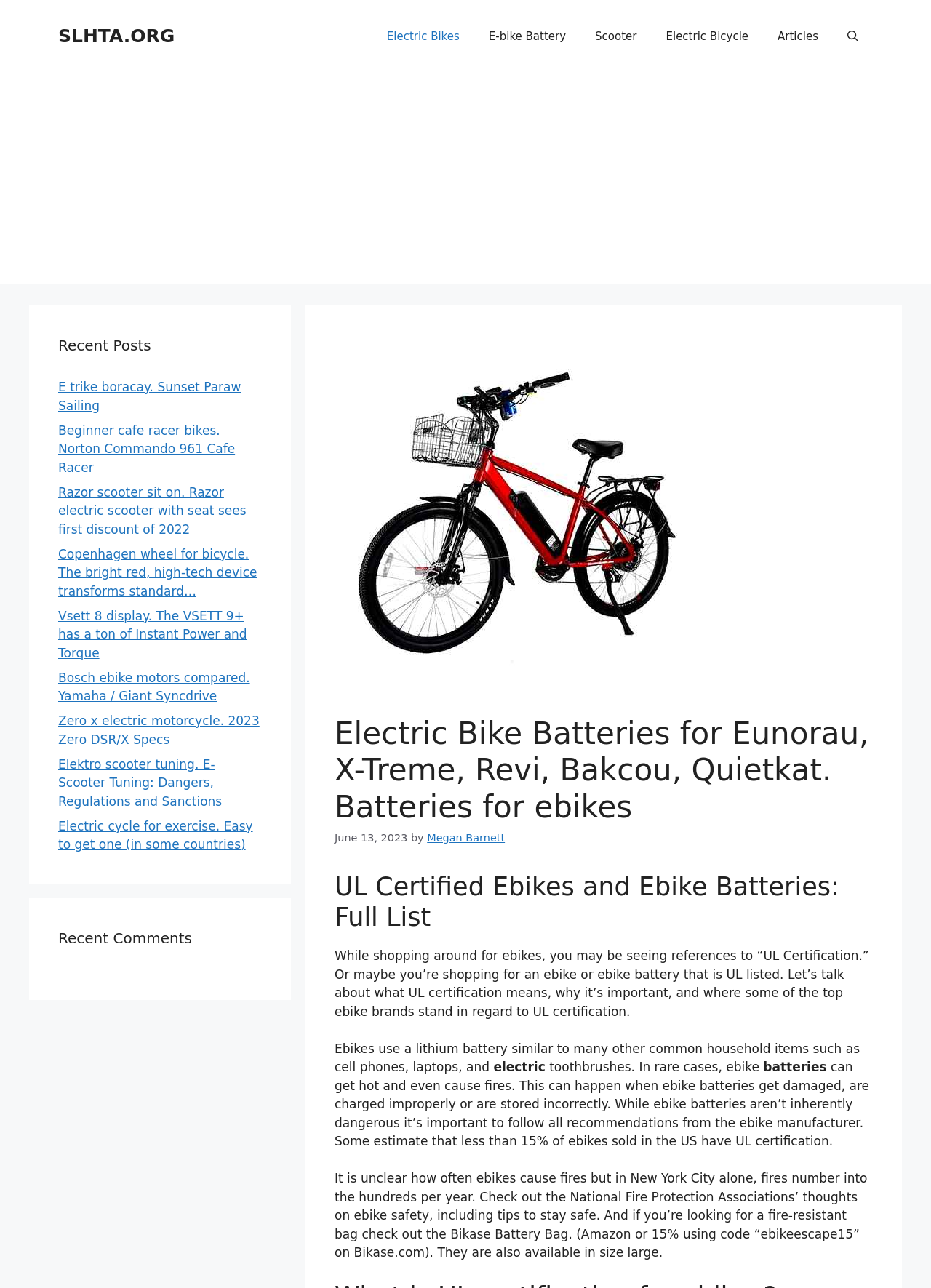What is the date of the article? Using the information from the screenshot, answer with a single word or phrase.

June 13, 2023